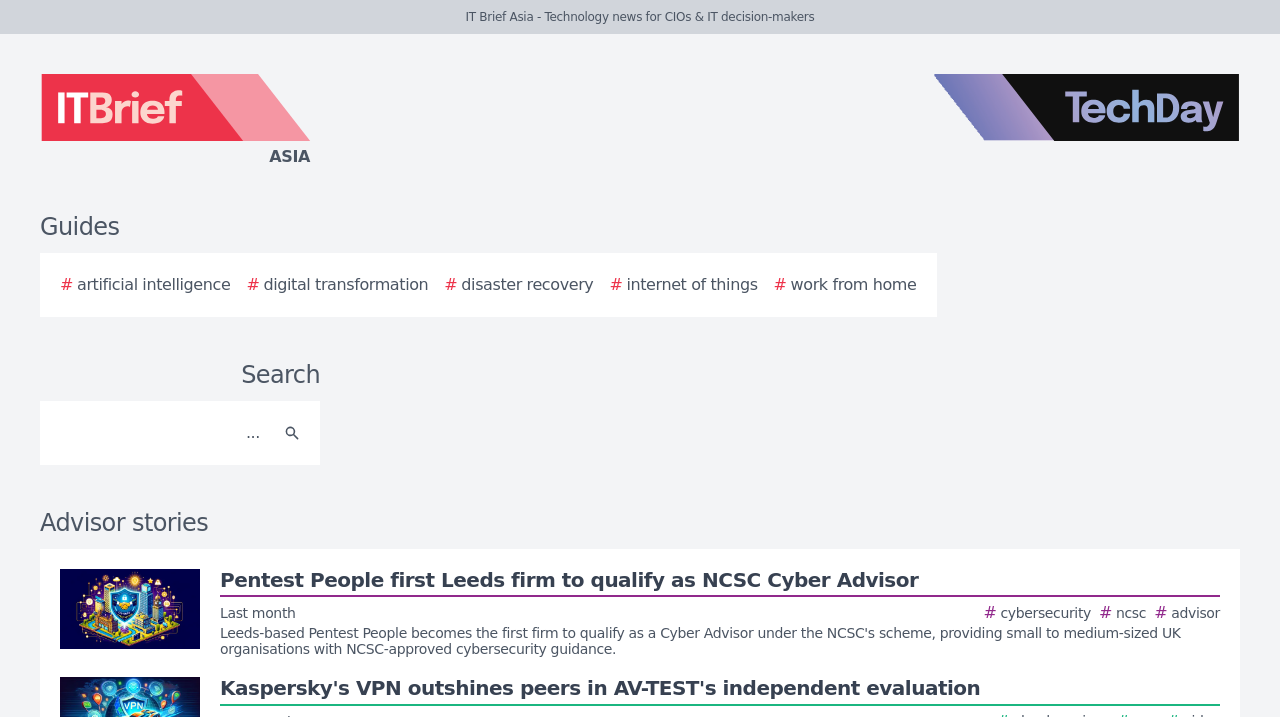What is the purpose of the textbox? Observe the screenshot and provide a one-word or short phrase answer.

Search